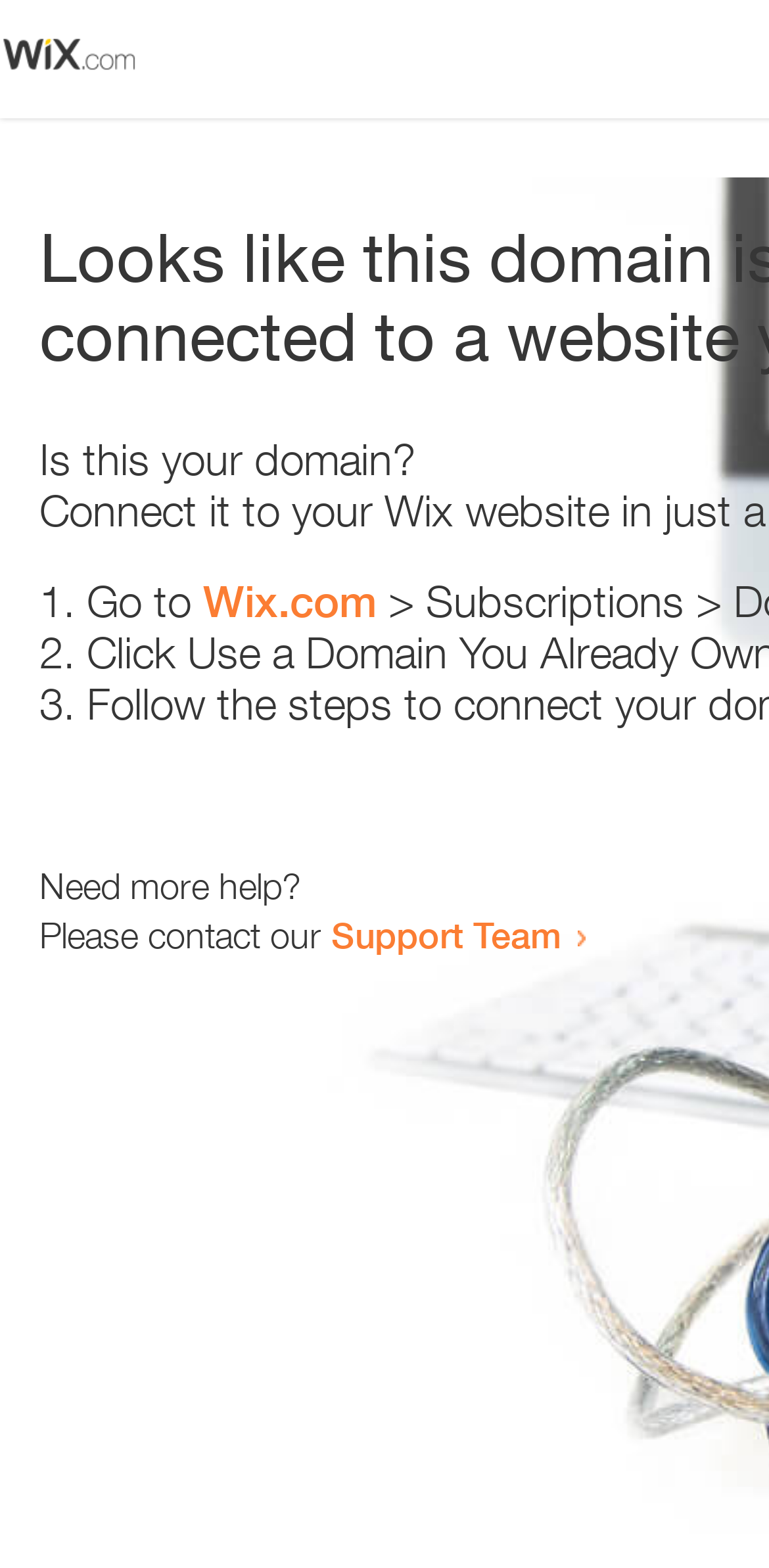Produce an elaborate caption capturing the essence of the webpage.

The webpage appears to be an error page, with a small image at the top left corner. Below the image, there is a heading that reads "Is this your domain?" centered on the page. 

Underneath the heading, there is a numbered list with three items. The first item starts with "1." and has the text "Go to" followed by a link to "Wix.com". The second item starts with "2." and the third item starts with "3.", but their contents are not specified. 

Further down the page, there is a section that asks "Need more help?" followed by a sentence that says "Please contact our" and a link to the "Support Team".